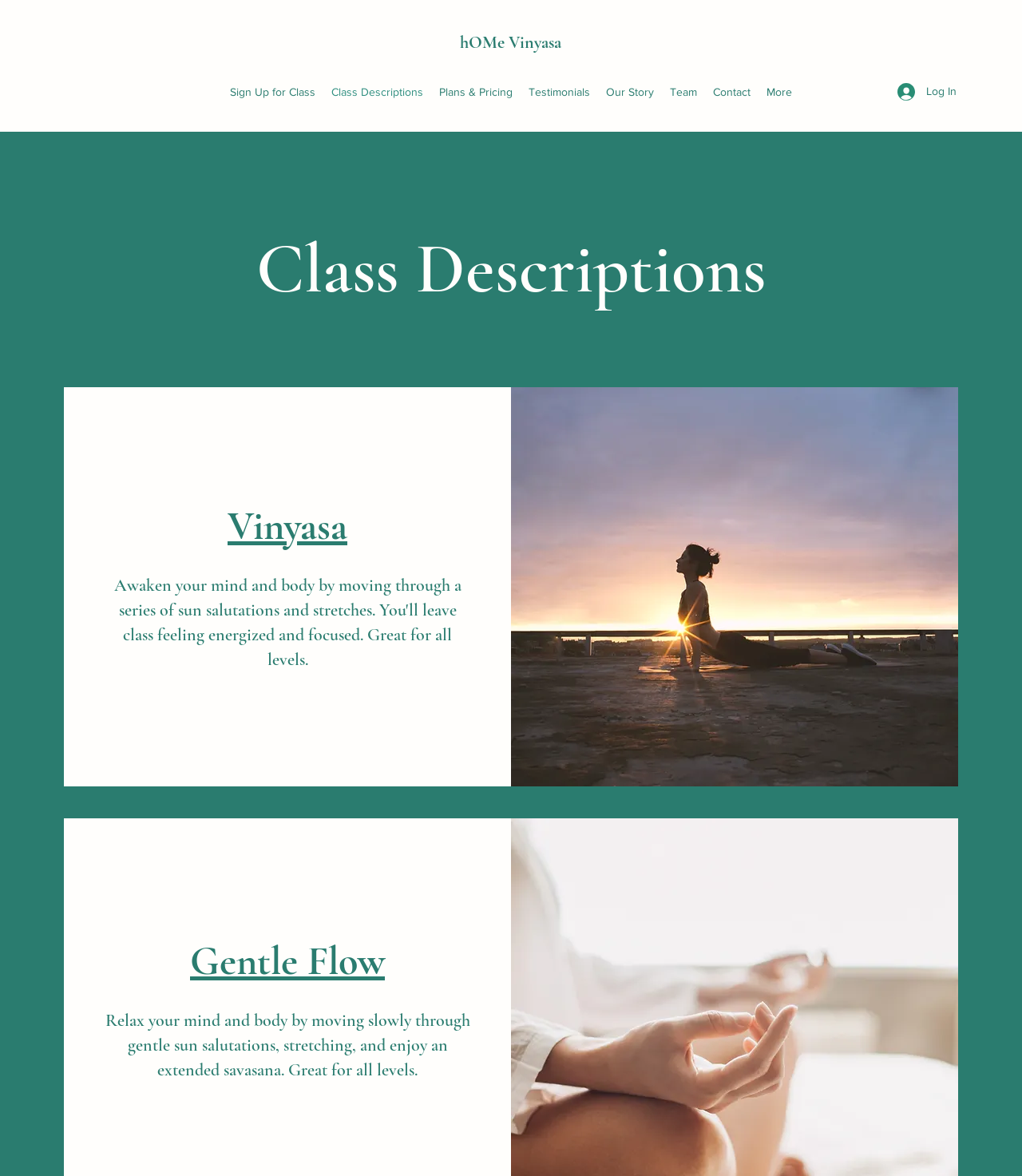Could you provide the bounding box coordinates for the portion of the screen to click to complete this instruction: "Explore the 'Class Descriptions' page"?

[0.133, 0.193, 0.867, 0.265]